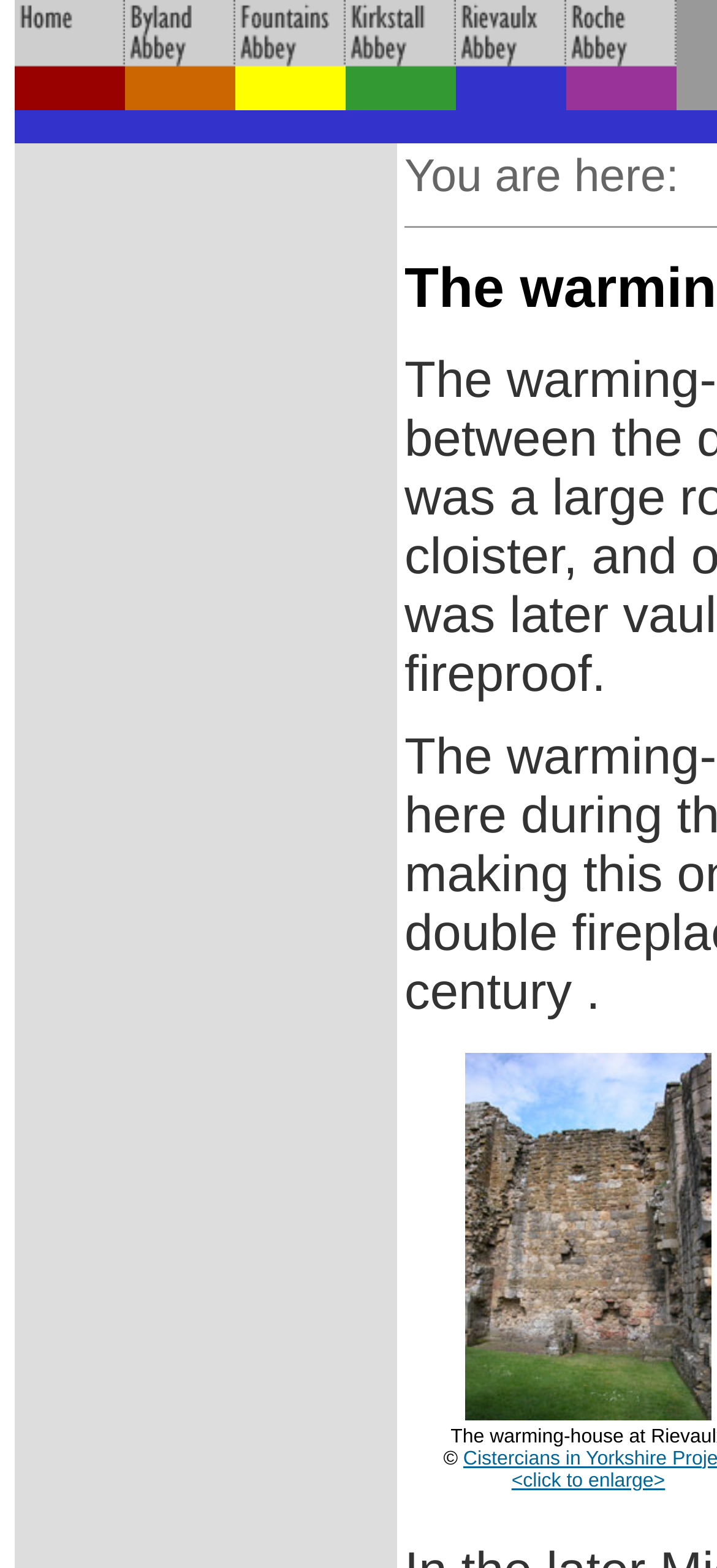Determine the bounding box for the described UI element: "alt="go to home page" name="home"".

[0.021, 0.055, 0.174, 0.075]